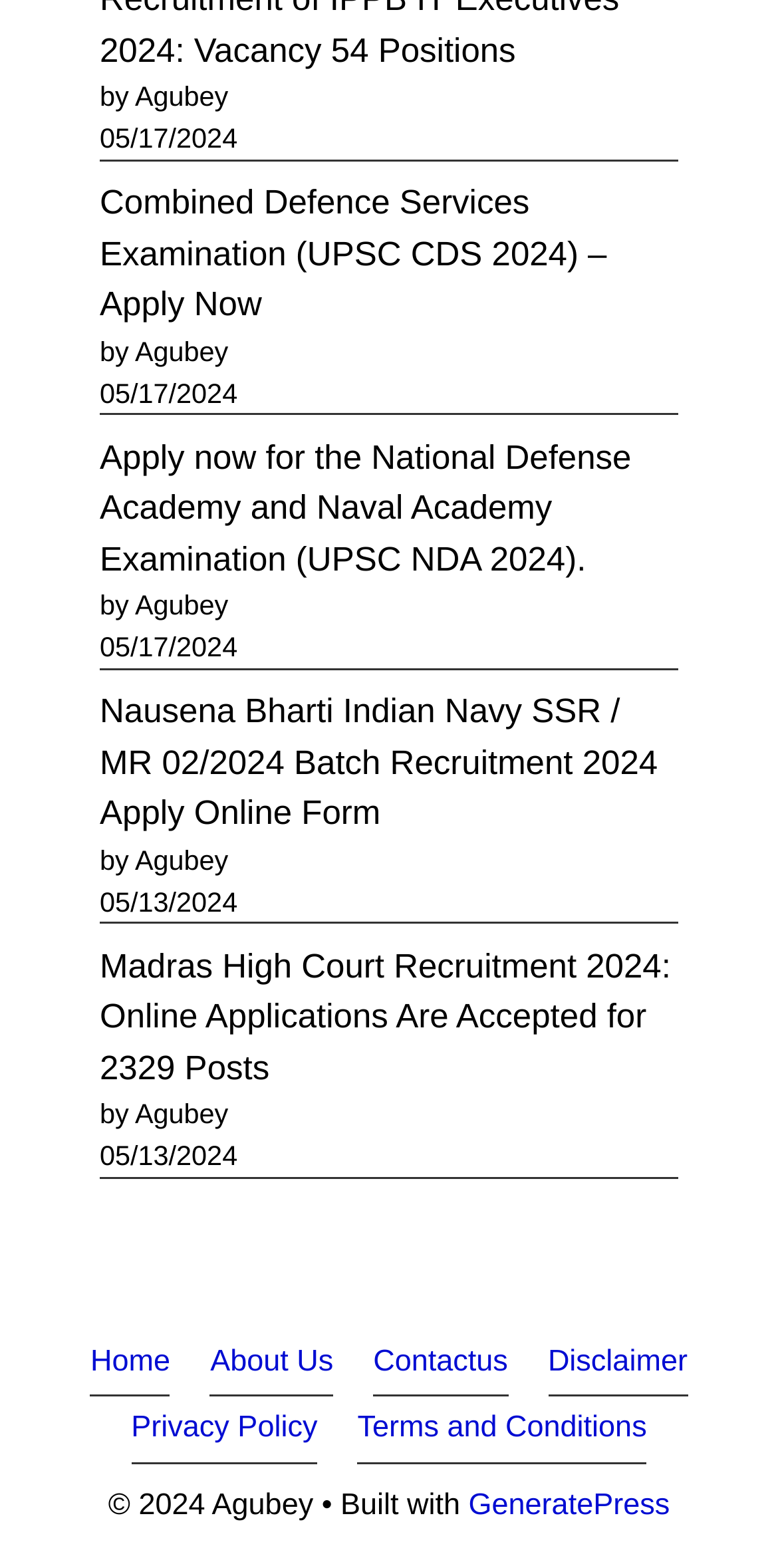What is the name of the theme used to build this website?
Look at the image and answer with only one word or phrase.

GeneratePress